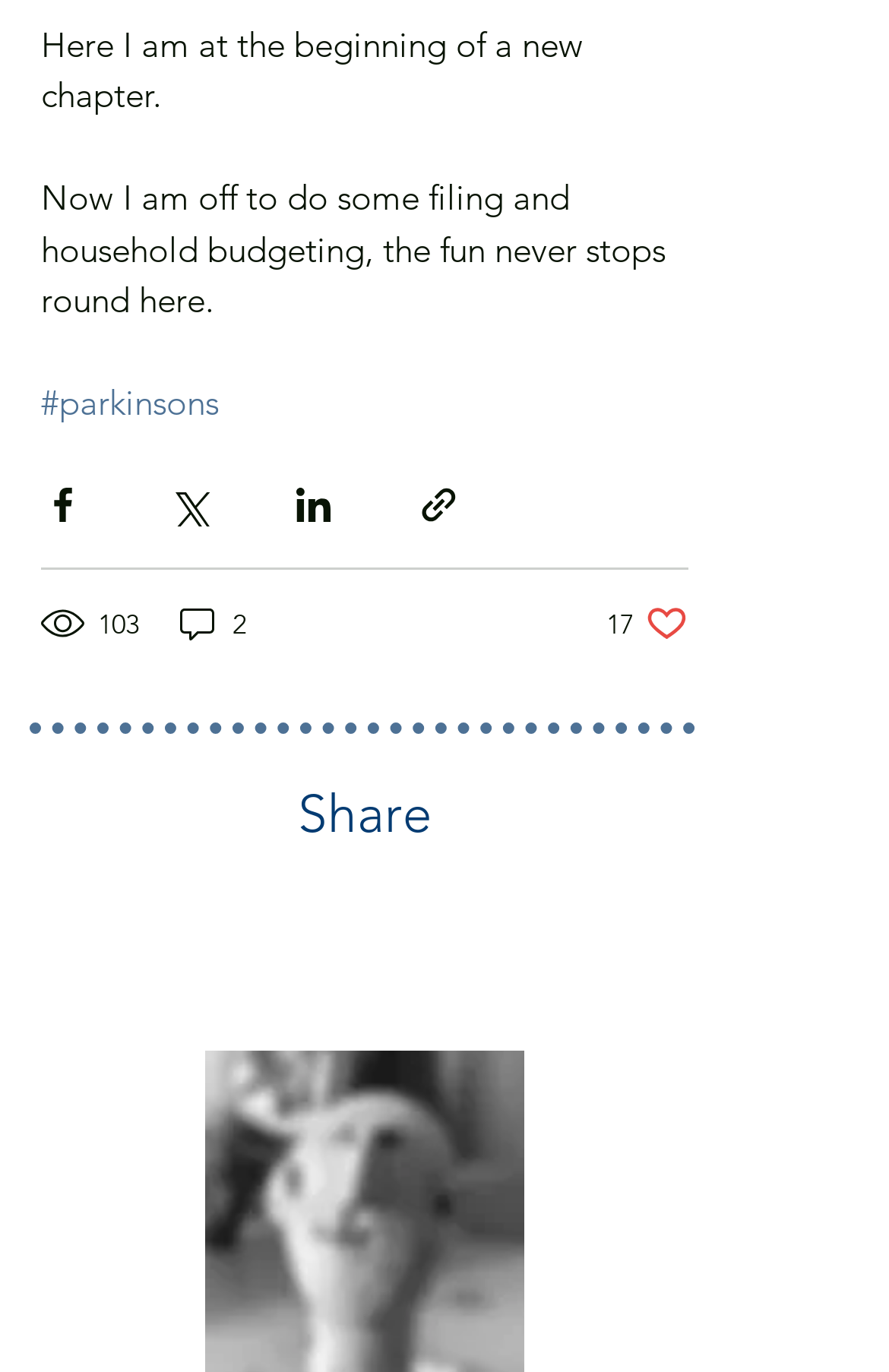What is the number of views on this post?
Based on the visual details in the image, please answer the question thoroughly.

The generic element with the text '103 views' indicates the number of views on this post.